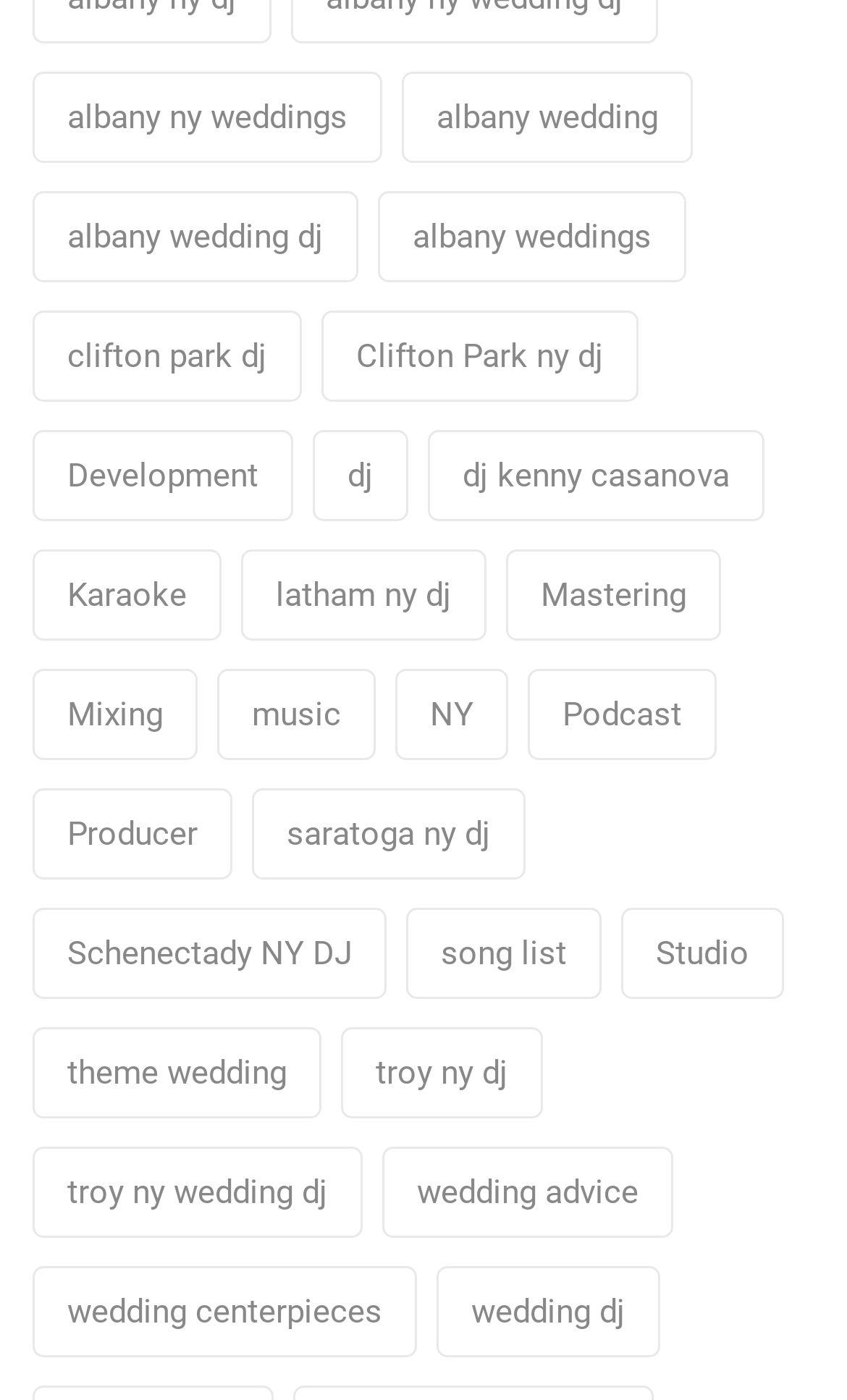Indicate the bounding box coordinates of the element that needs to be clicked to satisfy the following instruction: "Learn about wedding advice". The coordinates should be four float numbers between 0 and 1, i.e., [left, top, right, bottom].

[0.451, 0.819, 0.795, 0.885]